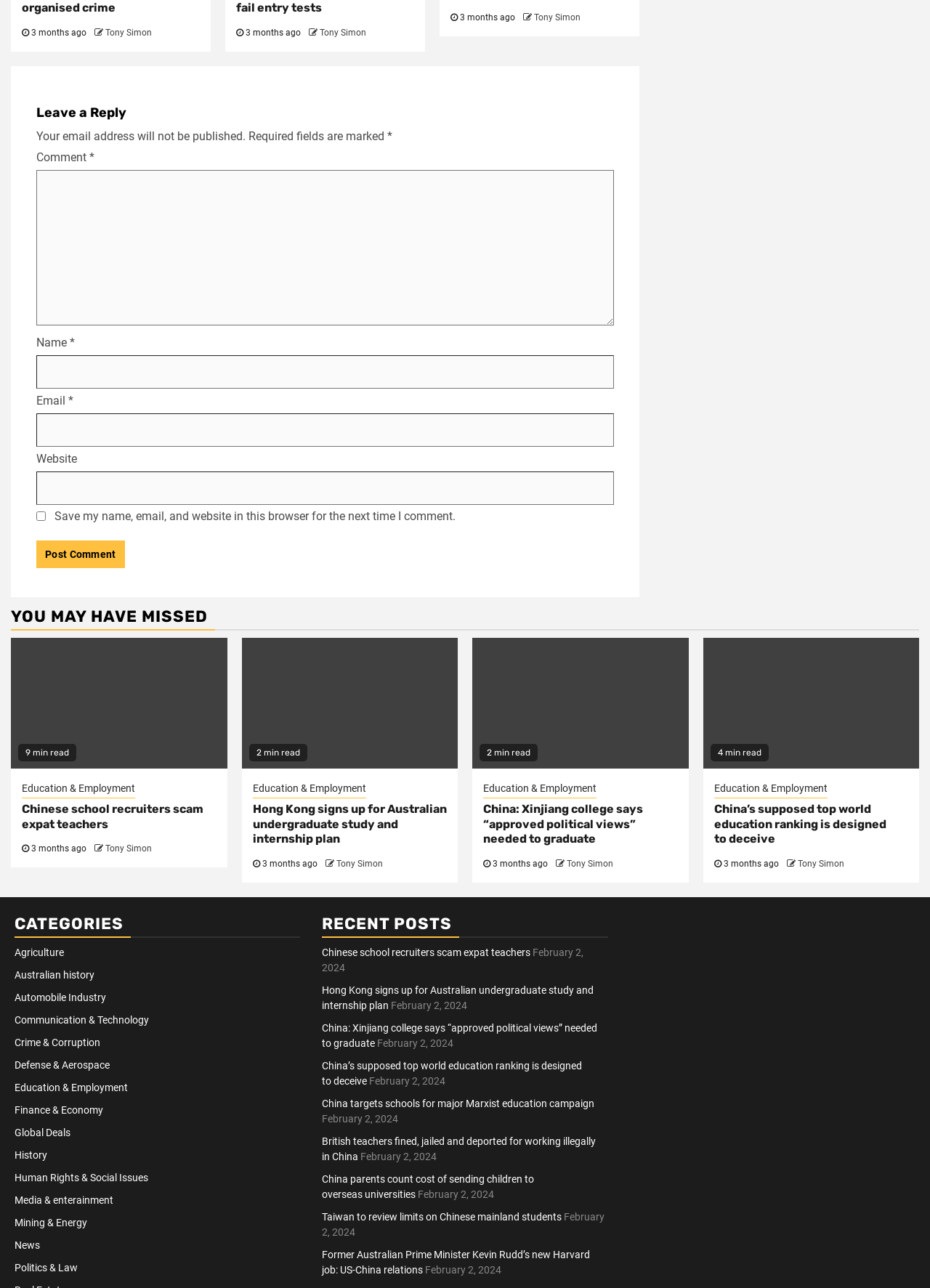Determine the bounding box for the described HTML element: "parent_node: Email * aria-describedby="email-notes" name="email"". Ensure the coordinates are four float numbers between 0 and 1 in the format [left, top, right, bottom].

[0.039, 0.321, 0.66, 0.347]